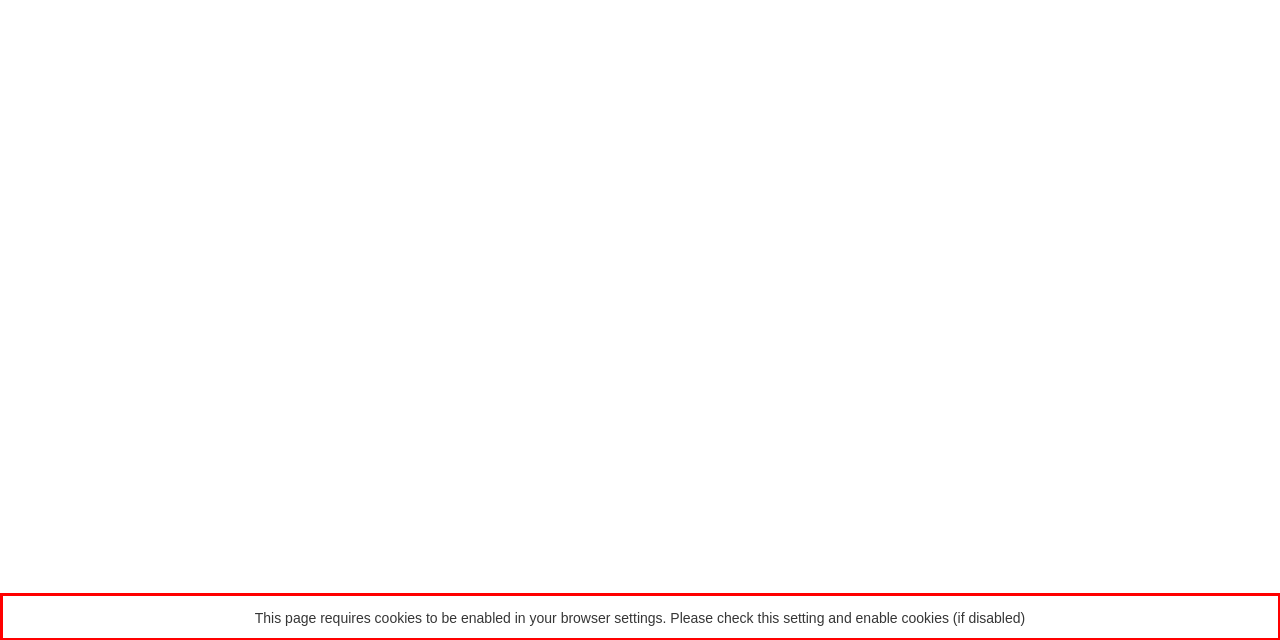You are provided with a screenshot of a webpage that includes a UI element enclosed in a red rectangle. Extract the text content inside this red rectangle.

This page requires cookies to be enabled in your browser settings. Please check this setting and enable cookies (if disabled)